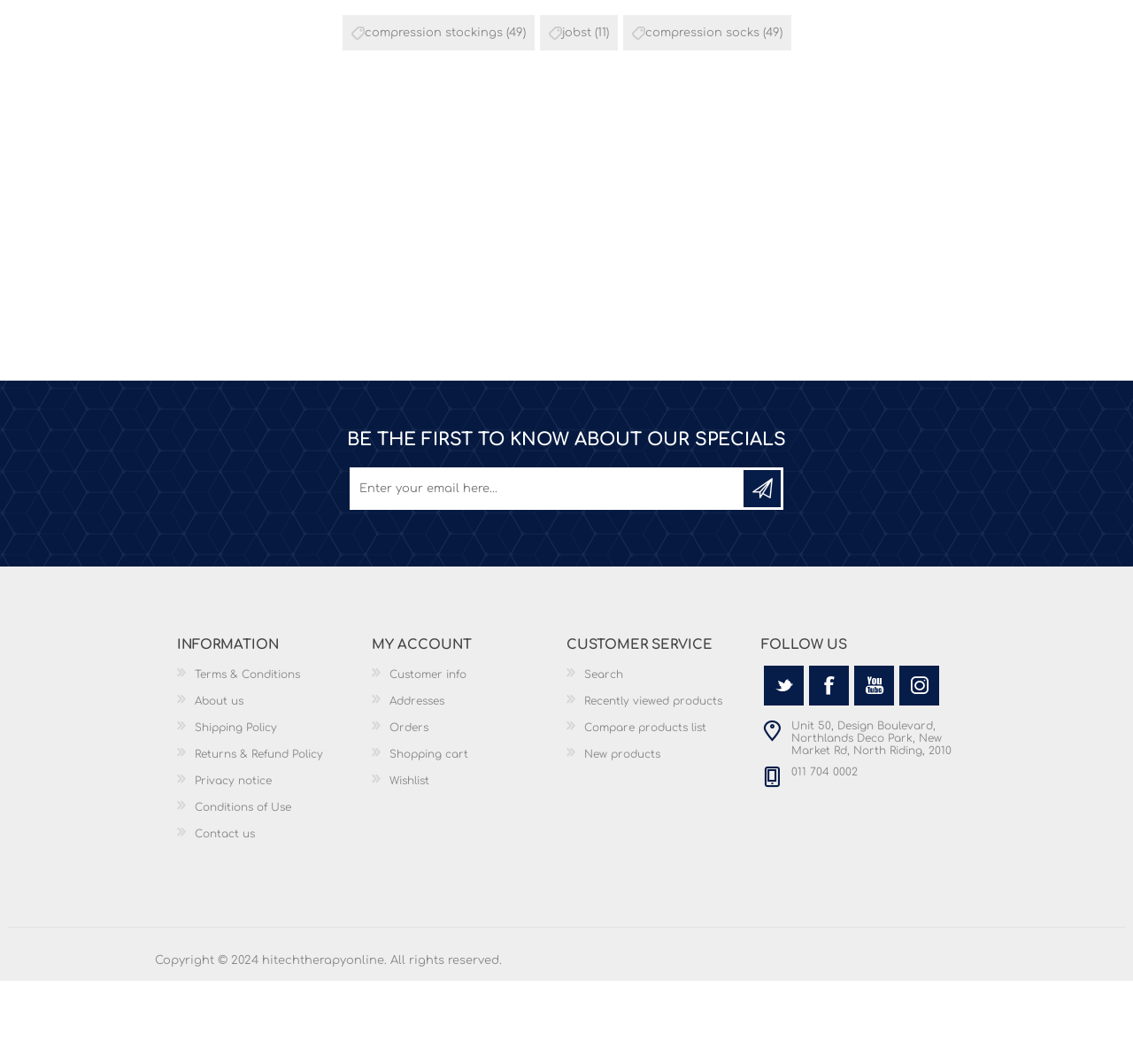Please locate the bounding box coordinates of the region I need to click to follow this instruction: "View terms and conditions".

[0.172, 0.706, 0.265, 0.718]